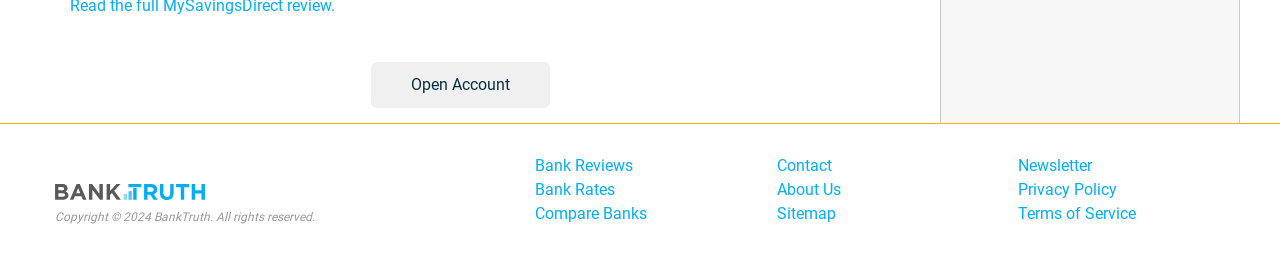Identify the bounding box coordinates of the section that should be clicked to achieve the task described: "Read the Privacy Policy".

[0.795, 0.702, 0.873, 0.776]